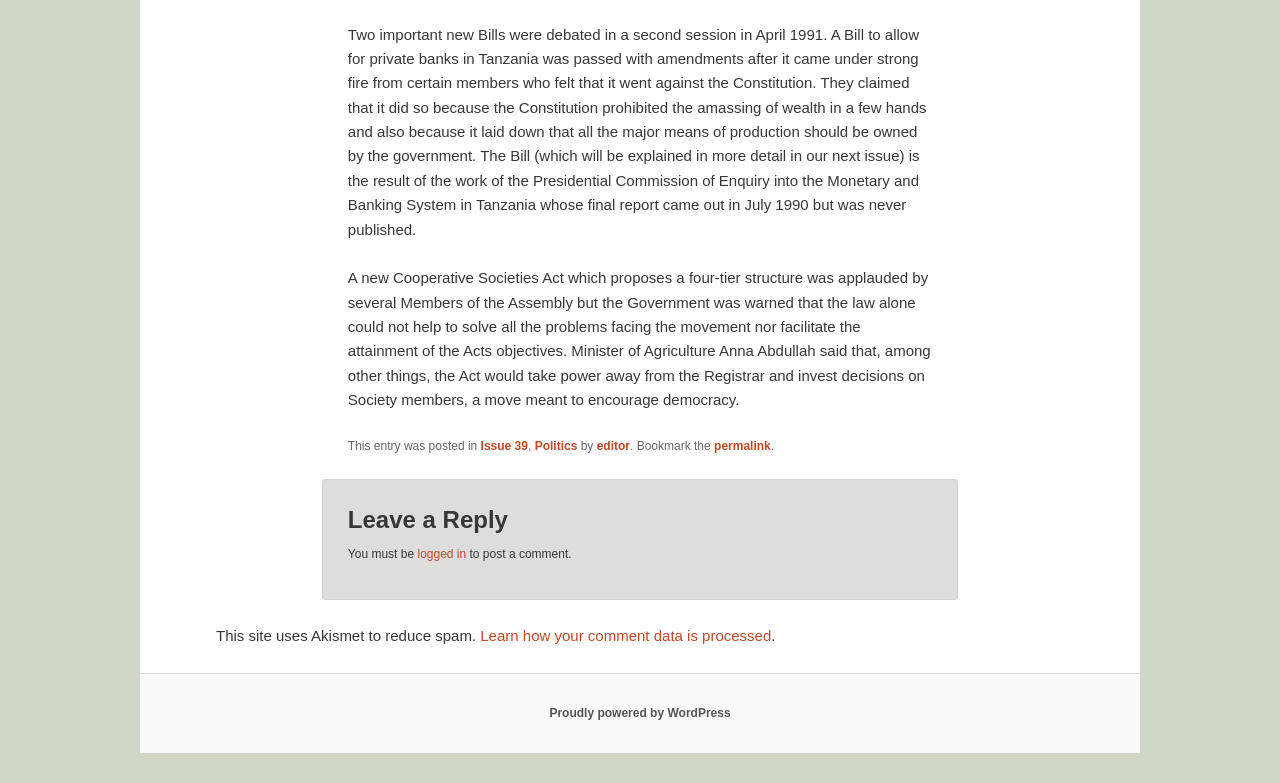Please specify the bounding box coordinates in the format (top-left x, top-left y, bottom-right x, bottom-right y), with all values as floating point numbers between 0 and 1. Identify the bounding box of the UI element described by: Politics

[0.418, 0.561, 0.451, 0.578]